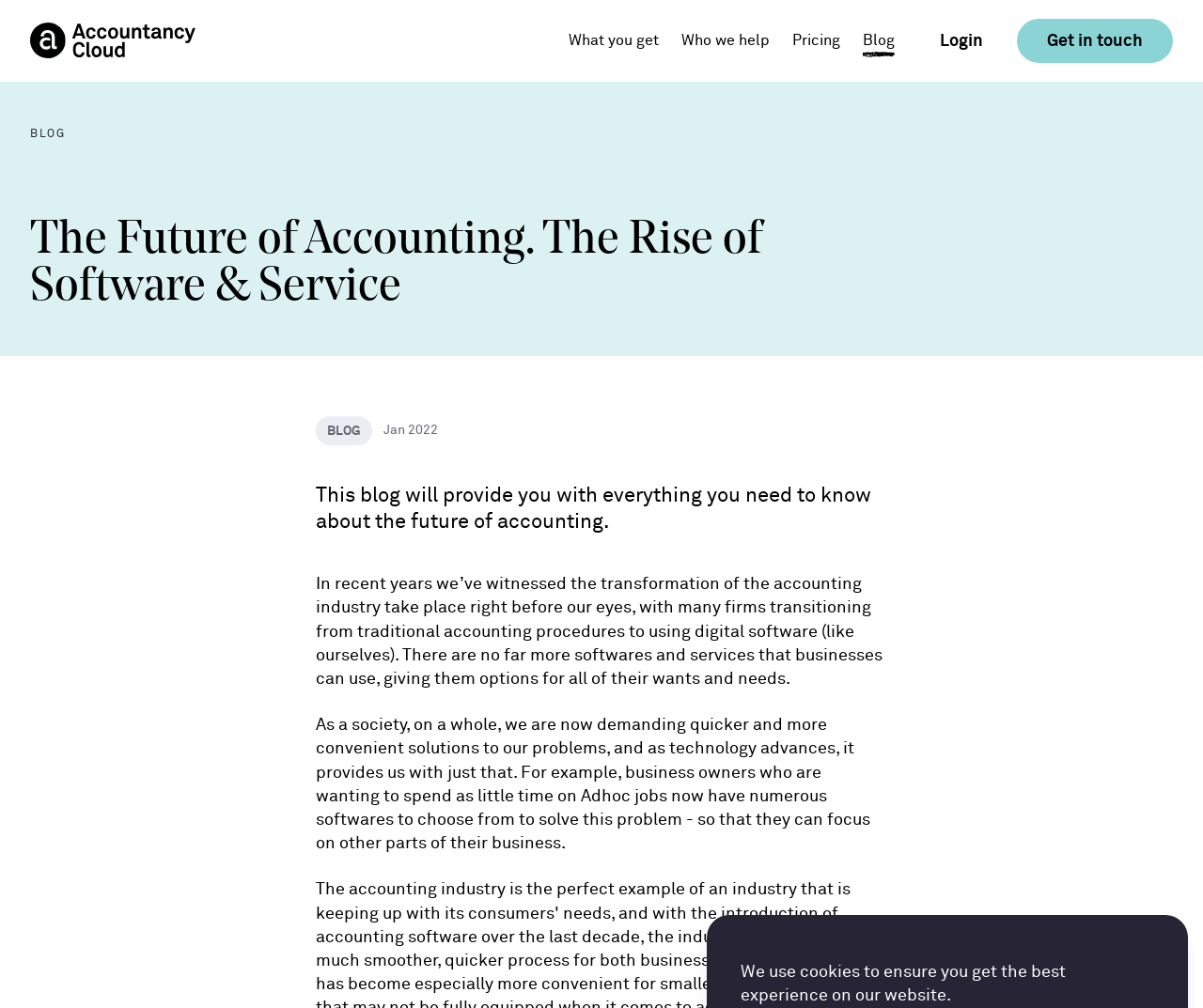Provide a thorough and detailed response to the question by examining the image: 
What is the topic of the blog?

The topic of the blog can be found in the heading 'The Future of Accounting. The Rise of Software & Service' which is located below the company logo.